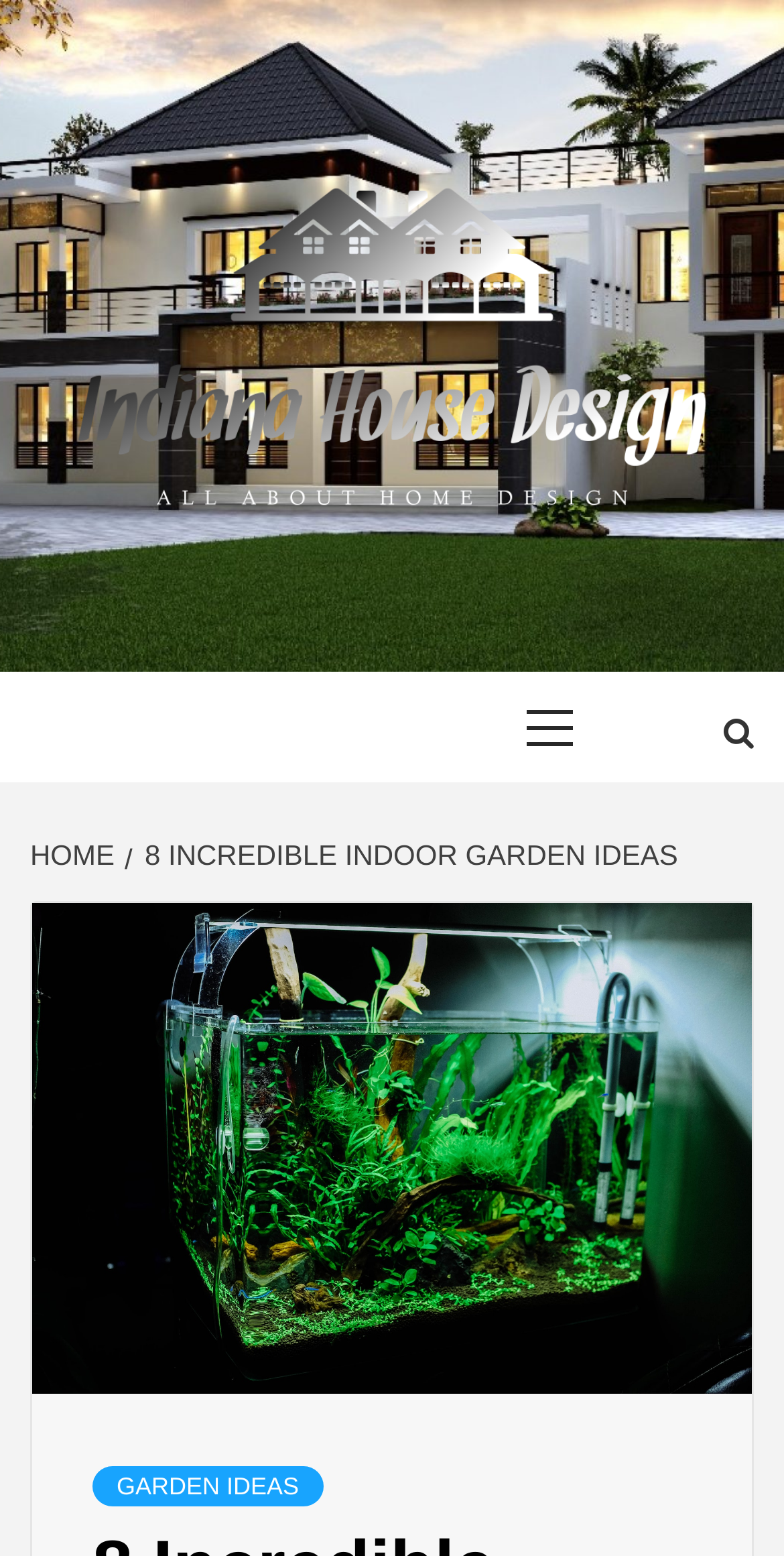Write an exhaustive caption that covers the webpage's main aspects.

The webpage is about indoor garden ideas, specifically showcasing 8 incredible designs. At the top left, there is a link to "Indiana House Design" accompanied by an image with the same name. Below this, there is a larger link to "INDIANA HOUSE DESIGN" in all capital letters. To the right of this link, the text "ALL ABOUT HOME DESIGN" is displayed.

A primary menu is located below, with a label "Primary Menu" on the right side. On the far right, there is a link with a font awesome icon, represented by "\uf002". 

Below the primary menu, a breadcrumbs navigation section is displayed, showing the path "HOME / 8 INCREDIBLE INDOOR GARDEN IDEAS". The "8 INCREDIBLE INDOOR GARDEN IDEAS" link is accompanied by a large image that takes up most of the width. At the bottom of the page, there is a link to "GARDEN IDEAS".